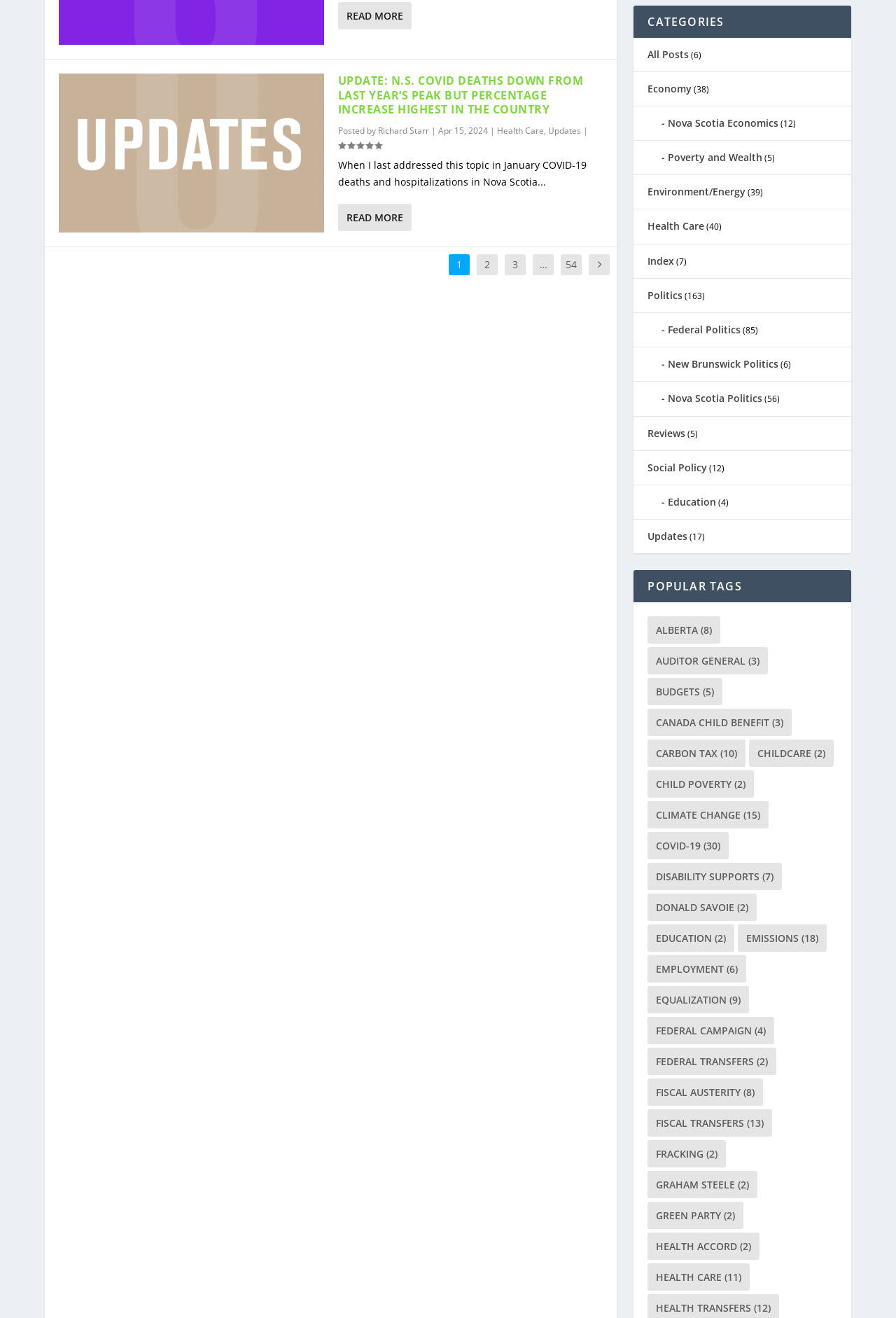How many items are in the 'COVID-19' tag?
Based on the visual, give a brief answer using one word or a short phrase.

30